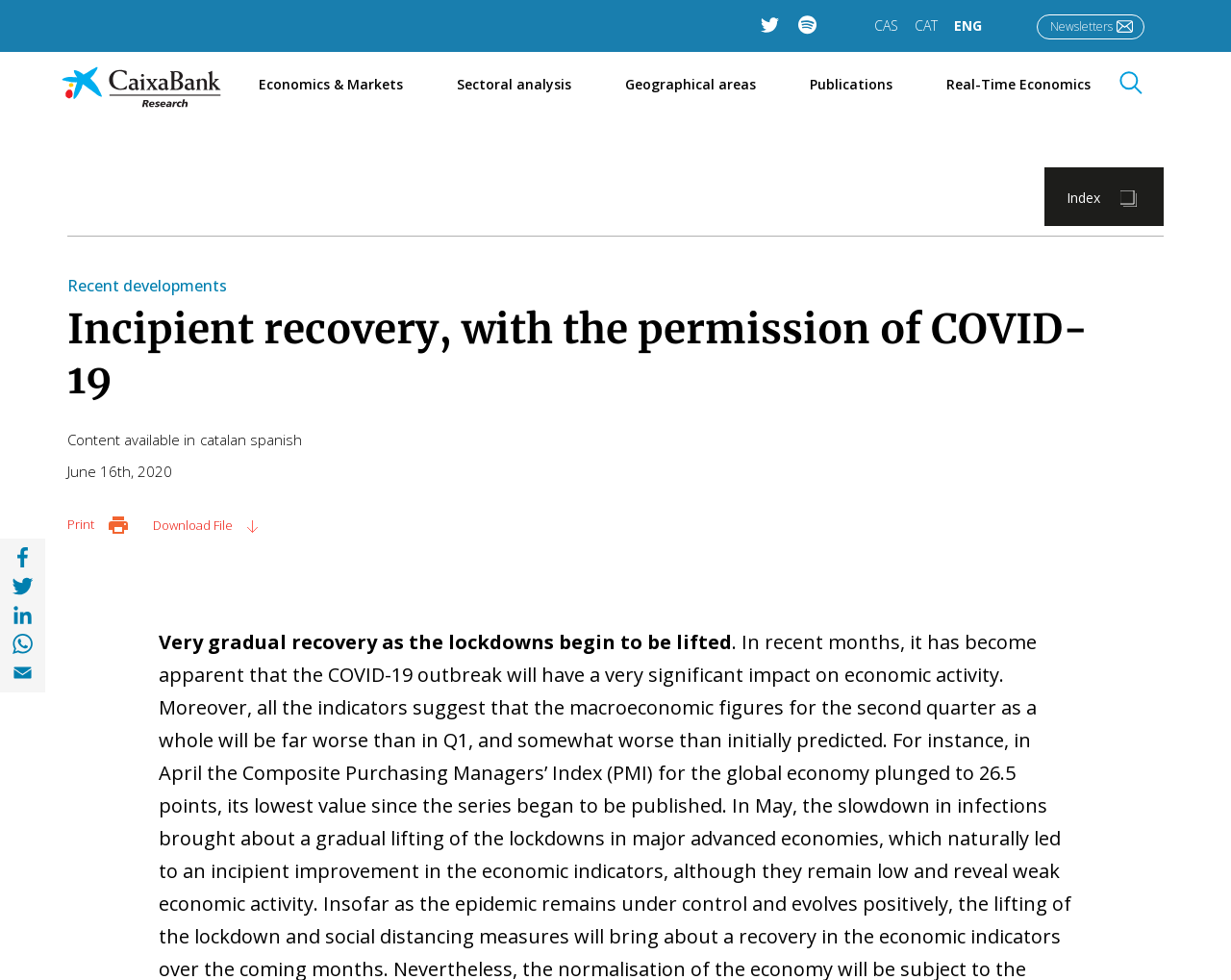What is the purpose of the 'Print' and 'Download File' links?
Please interpret the details in the image and answer the question thoroughly.

The 'Print' and 'Download File' links are present at the top of the article, suggesting that they allow users to print or download the article for offline reading or further reference.